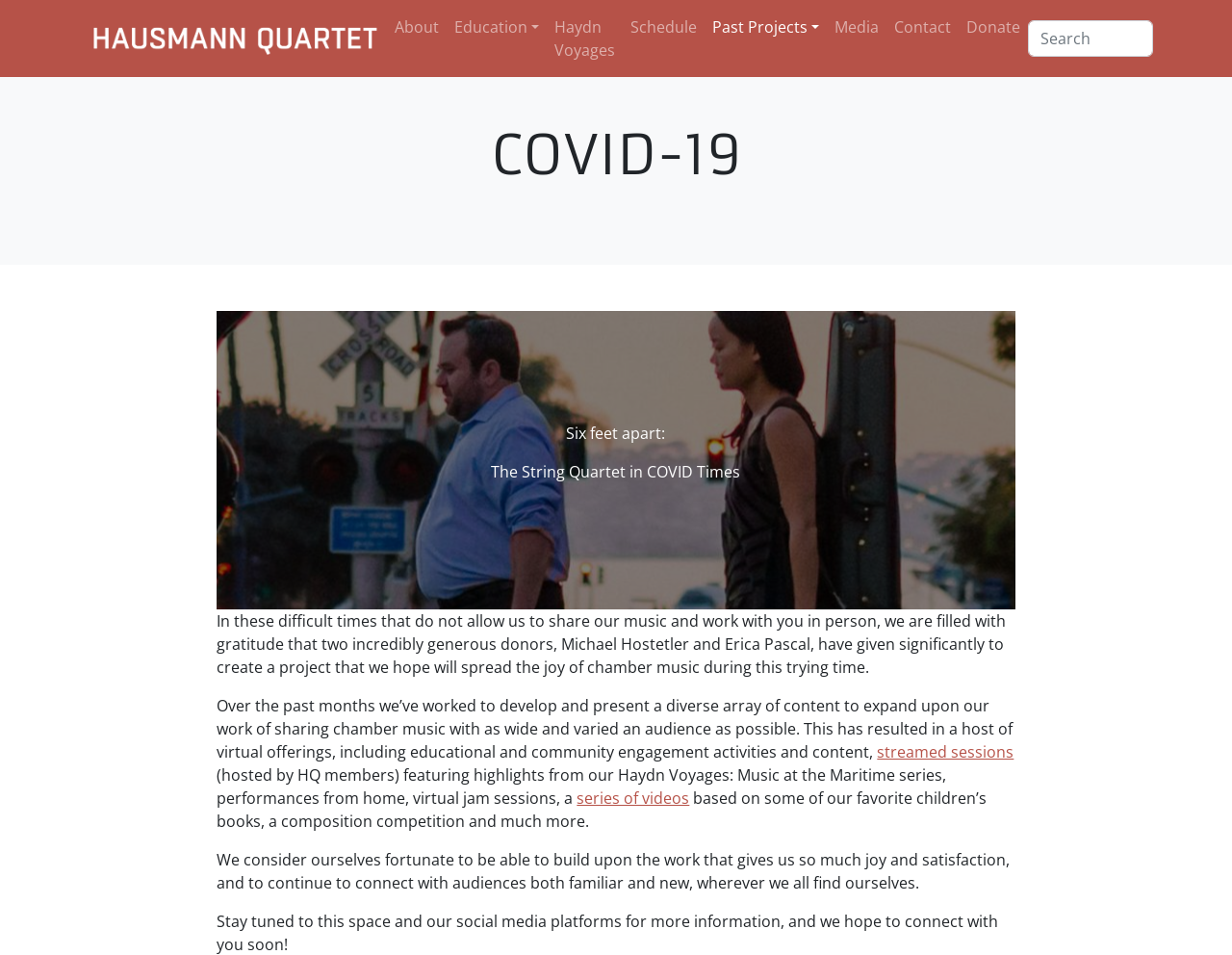What type of content is available on the webpage?
Based on the image, provide your answer in one word or phrase.

Virtual offerings